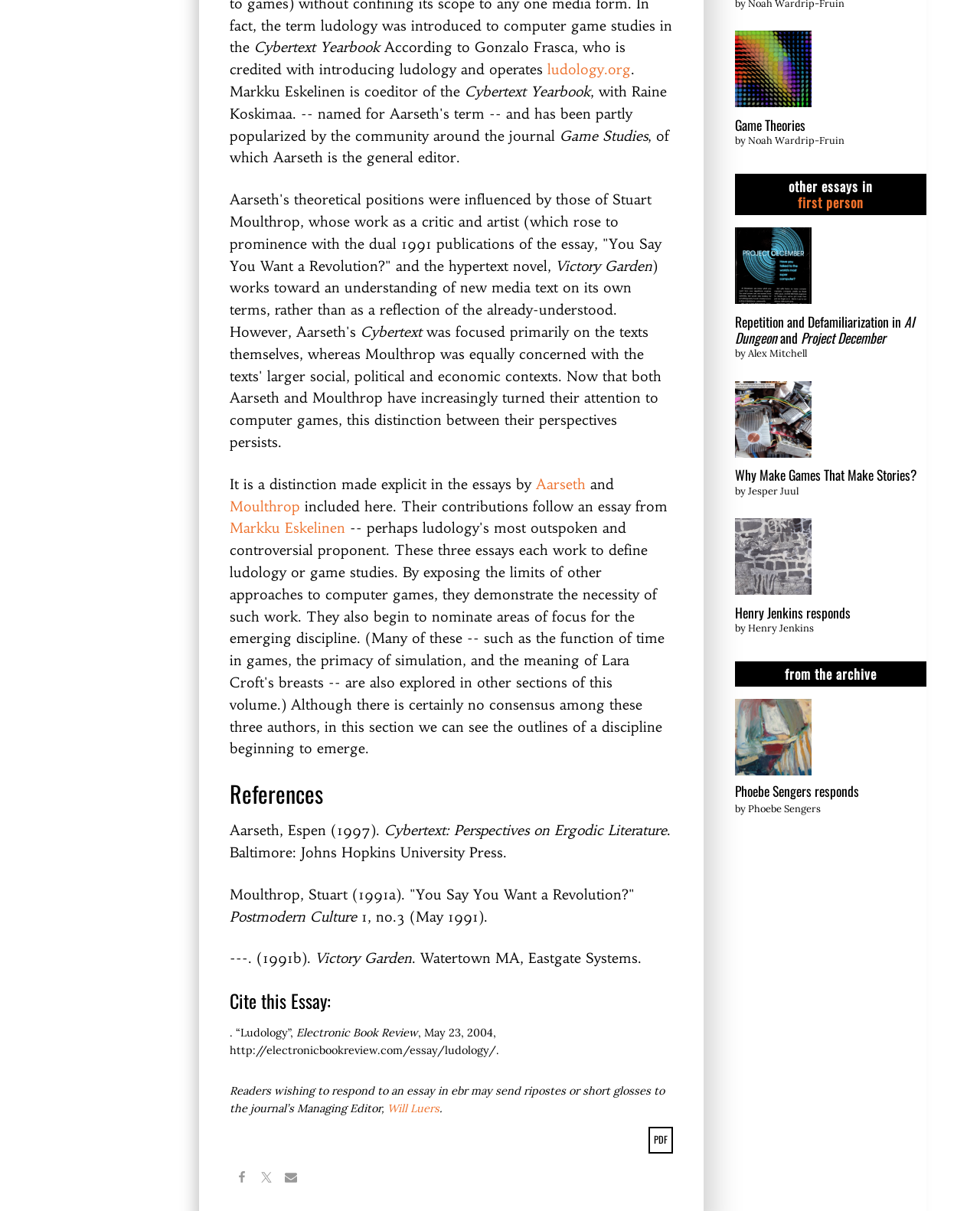Determine the bounding box coordinates for the area that needs to be clicked to fulfill this task: "Share on Facebook". The coordinates must be given as four float numbers between 0 and 1, i.e., [left, top, right, bottom].

[0.234, 0.963, 0.259, 0.983]